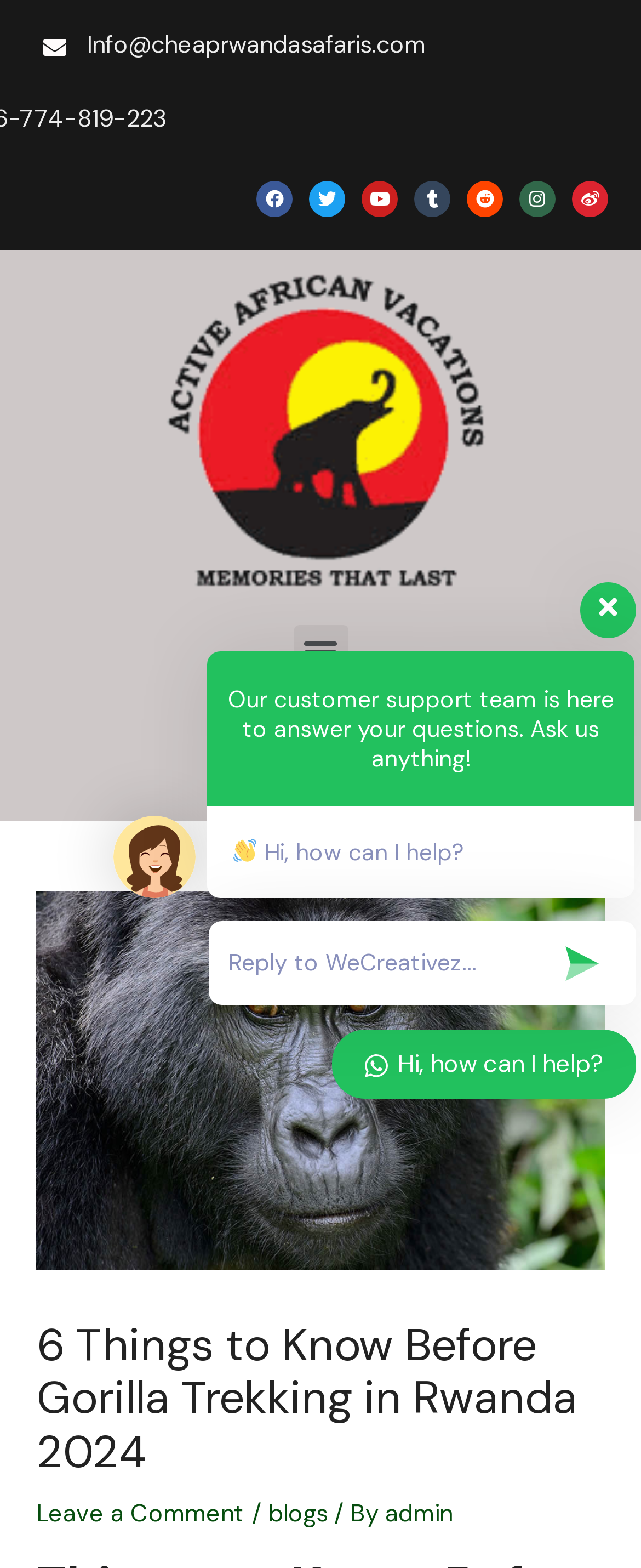Please locate the bounding box coordinates of the element that should be clicked to achieve the given instruction: "Inquire about gorilla trekking".

[0.358, 0.464, 0.642, 0.512]